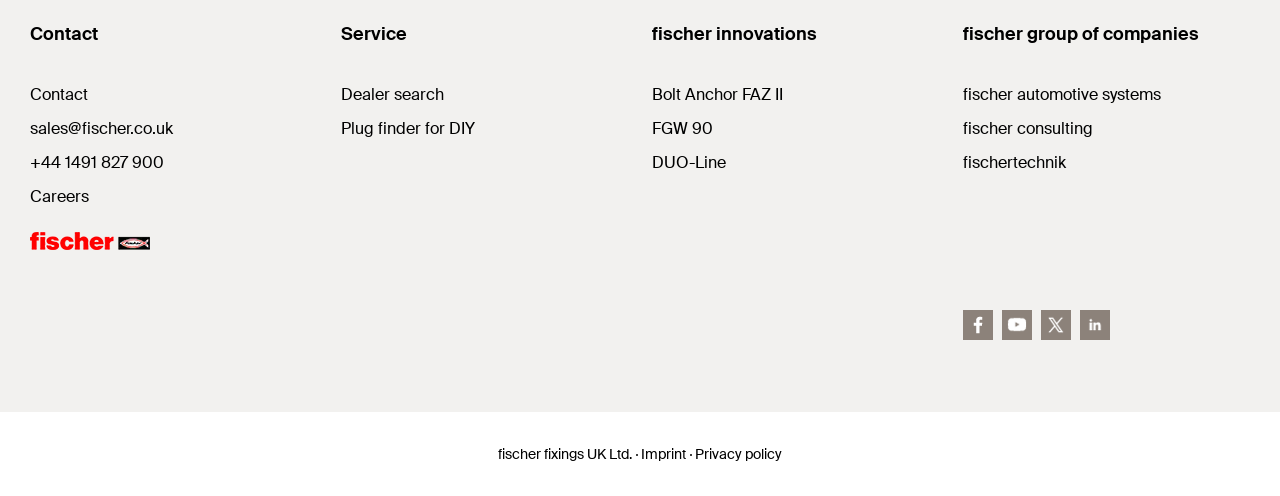Determine the bounding box coordinates of the UI element that matches the following description: "fischer automotive systems". The coordinates should be four float numbers between 0 and 1 in the format [left, top, right, bottom].

[0.752, 0.169, 0.907, 0.212]